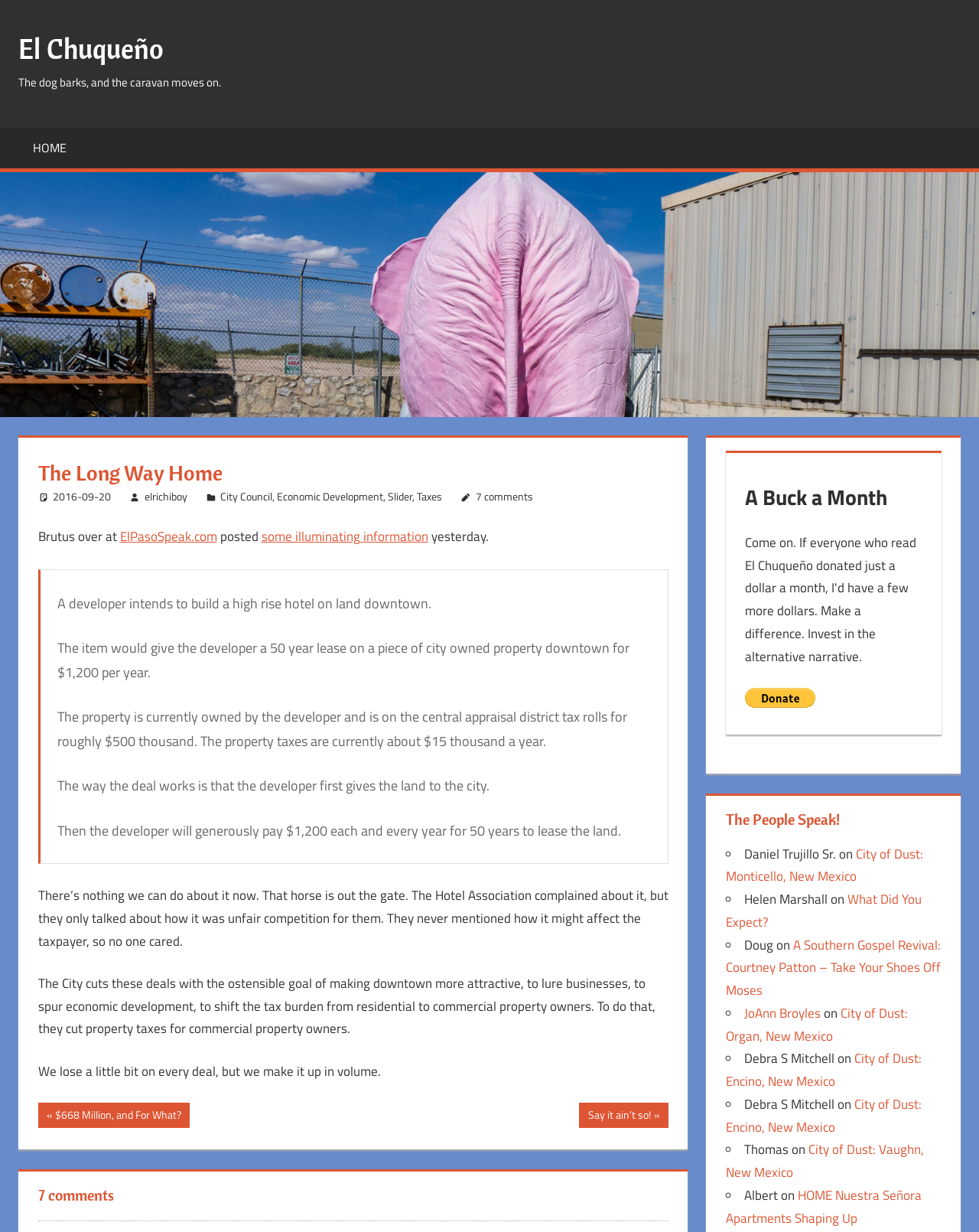From the element description 2016-09-20, predict the bounding box coordinates of the UI element. The coordinates must be specified in the format (top-left x, top-left y, bottom-right x, bottom-right y) and should be within the 0 to 1 range.

[0.054, 0.396, 0.113, 0.409]